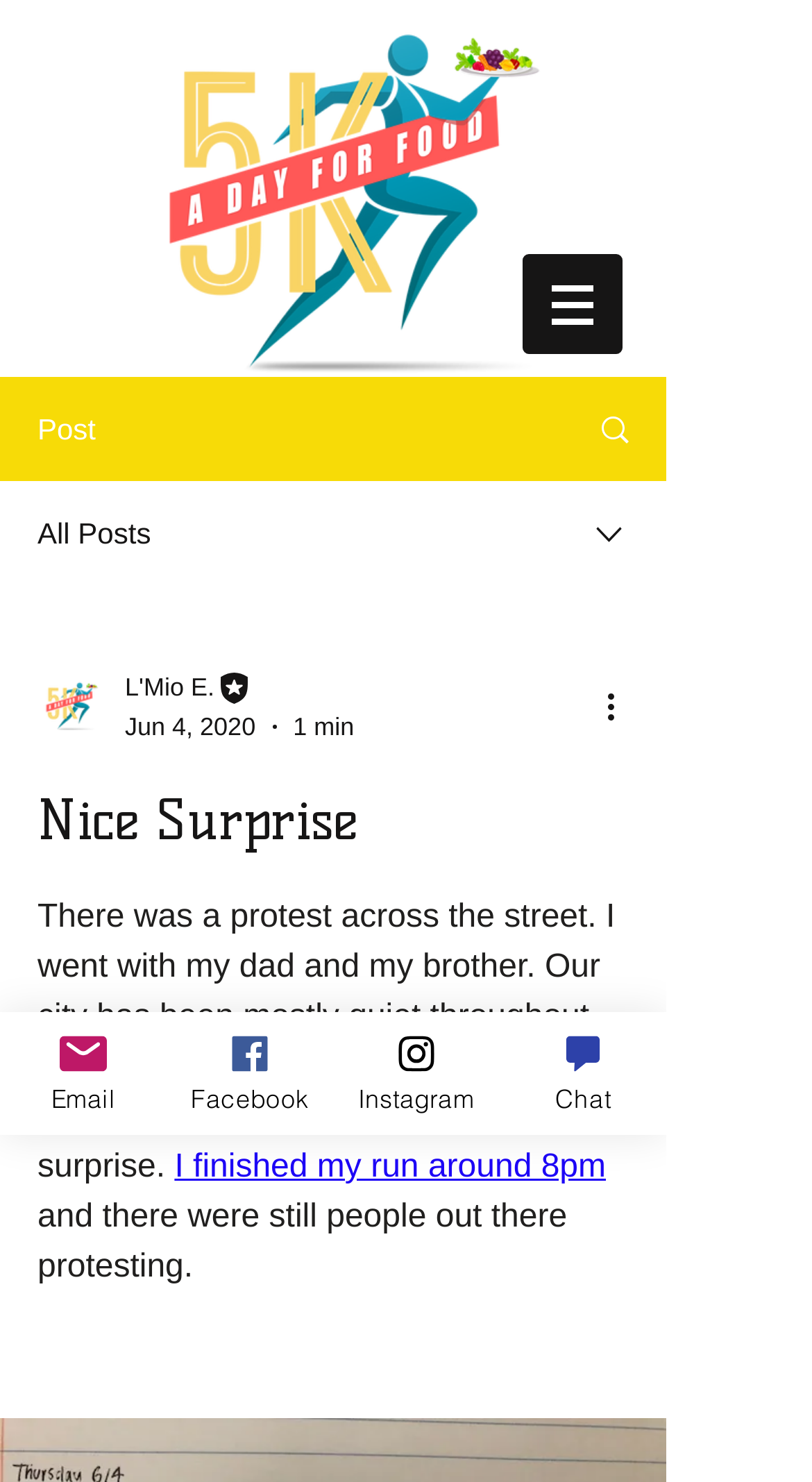Use a single word or phrase to answer the question: What is the topic of the post?

Protest